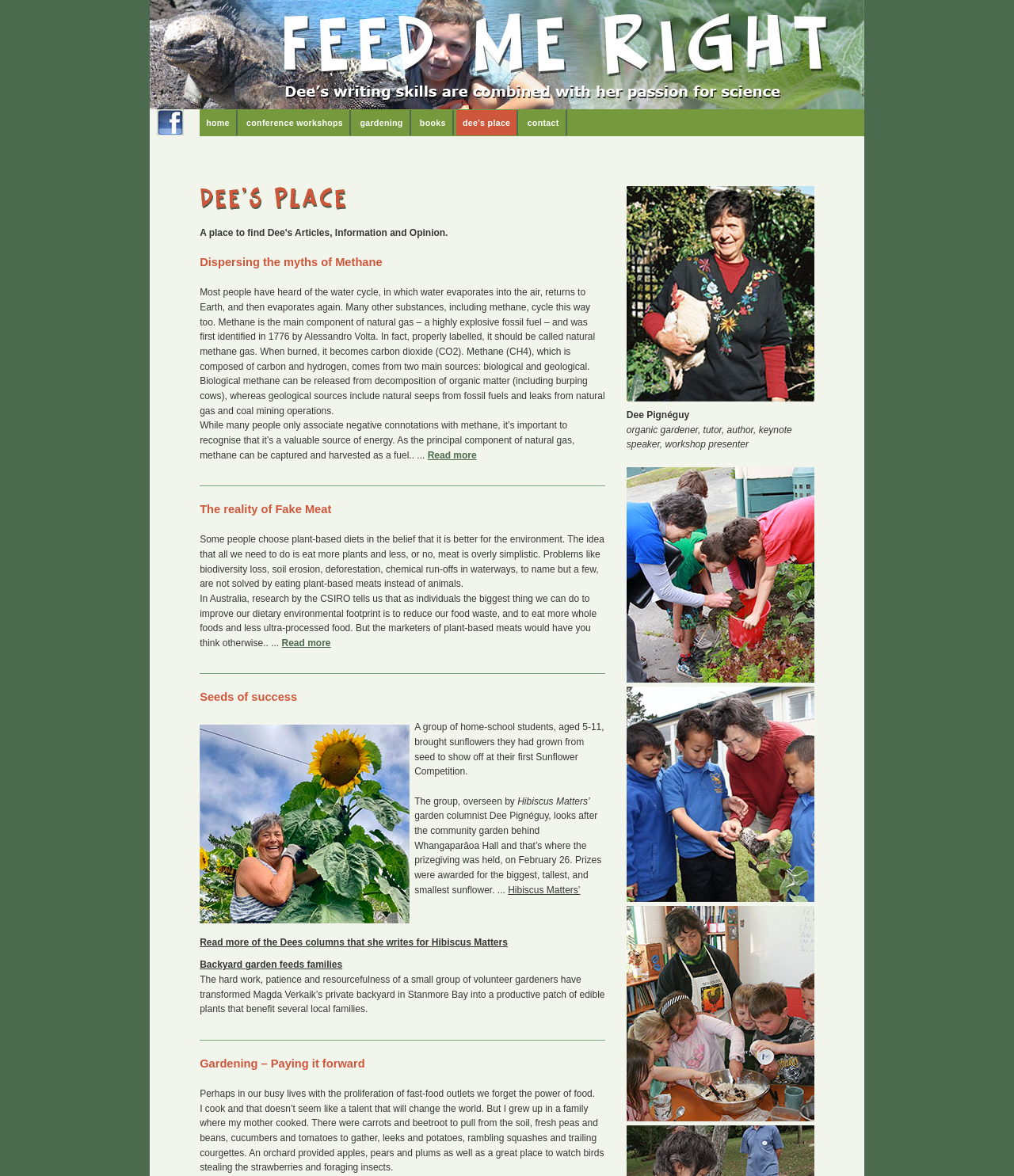Illustrate the webpage with a detailed description.

The webpage "Feed Me Right" is a personal website of Dee Pignéguy, an organic gardener, tutor, author, keynote speaker, and workshop presenter. At the top of the page, there is a logo image of "Feed Me Right" with a Facebook link and several navigation links, including "home", "conference workshops", "gardening", "books", "Dee's place", and "contact".

Below the navigation links, there is a section with a heading "Dispersing the myths of Methane", which discusses the importance of methane as a valuable source of energy. This section is followed by another section titled "The reality of Fake Meat", which argues that eating plant-based meats is not a simple solution to environmental problems.

The next section is titled "Seeds of success" and features an image of a sunflower. It tells the story of a group of home-school students who participated in a sunflower competition. Below this section, there is a column of text with several articles, including "Backyard garden feeds families", "Gardening – Paying it forward", and others. These articles discuss the importance of gardening, food, and community.

On the right side of the page, there is a section dedicated to Dee Pignéguy, featuring her image and a brief description of her work as an organic gardener, tutor, author, keynote speaker, and workshop presenter. There are also several images of Dee Pignéguy scattered throughout the page.

Overall, the webpage is a personal website that showcases Dee Pignéguy's passion for organic gardening, cooking, and nutrition, as well as her work as a writer, speaker, and community advocate.